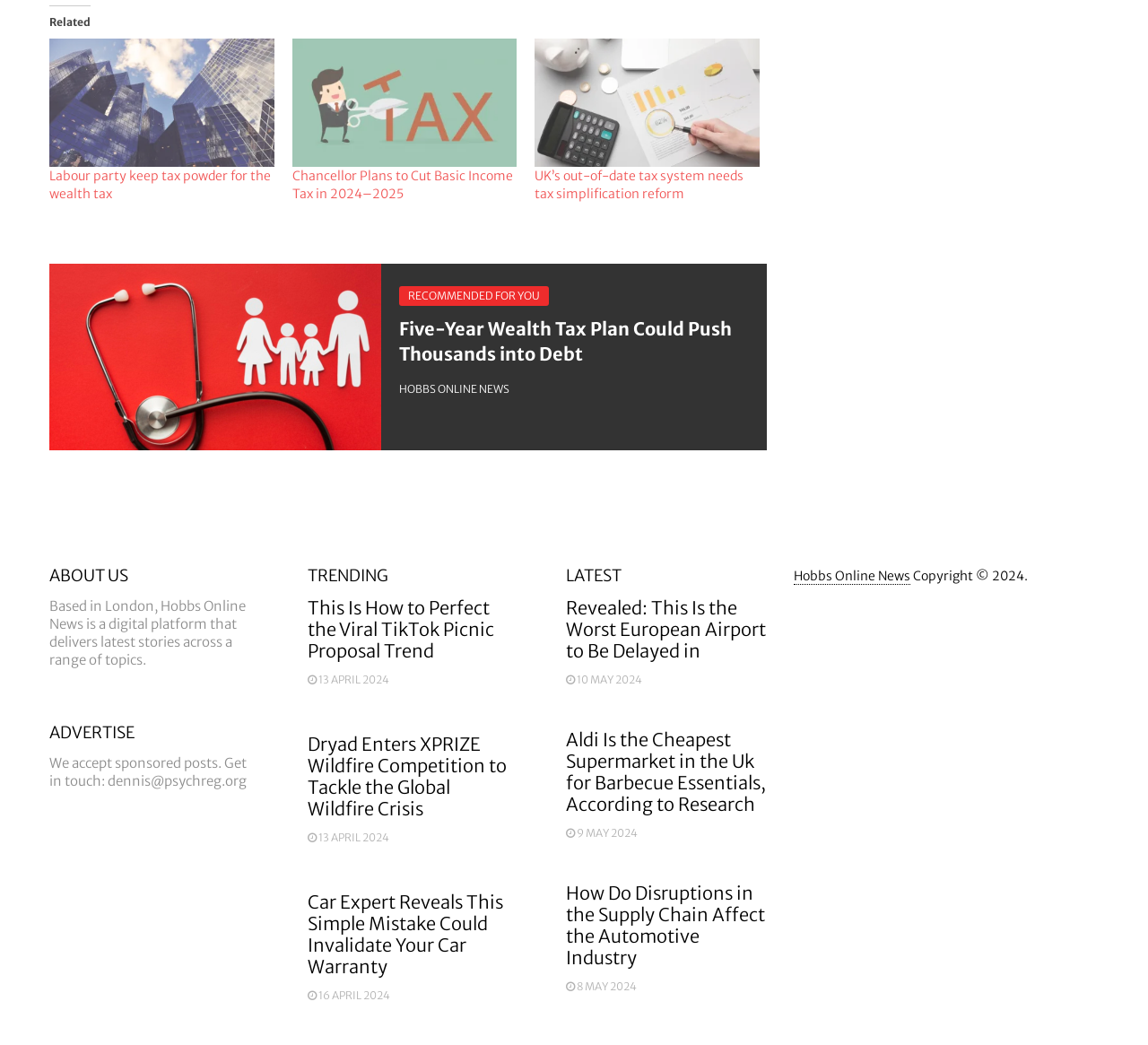Using the details from the image, please elaborate on the following question: What is the topic of the recommended article?

I looked at the heading 'RECOMMENDED FOR YOU' and the link 'Five-Year Wealth Tax Plan Could Push Thousands into Debt' underneath it, which suggests that the recommended article is about the Wealth Tax Plan.